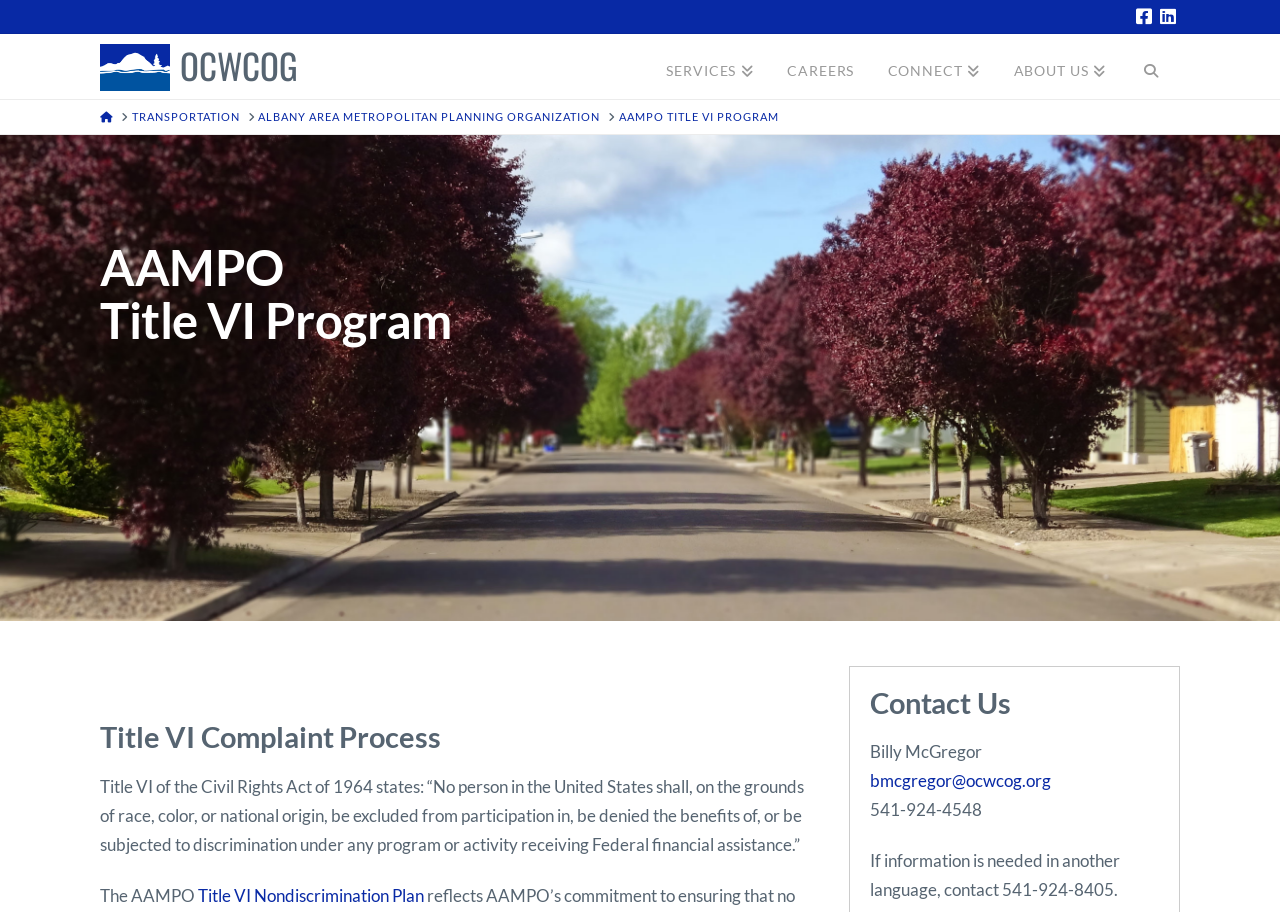Determine the bounding box coordinates of the element that should be clicked to execute the following command: "Click on Facebook link".

[0.884, 0.0, 0.903, 0.035]